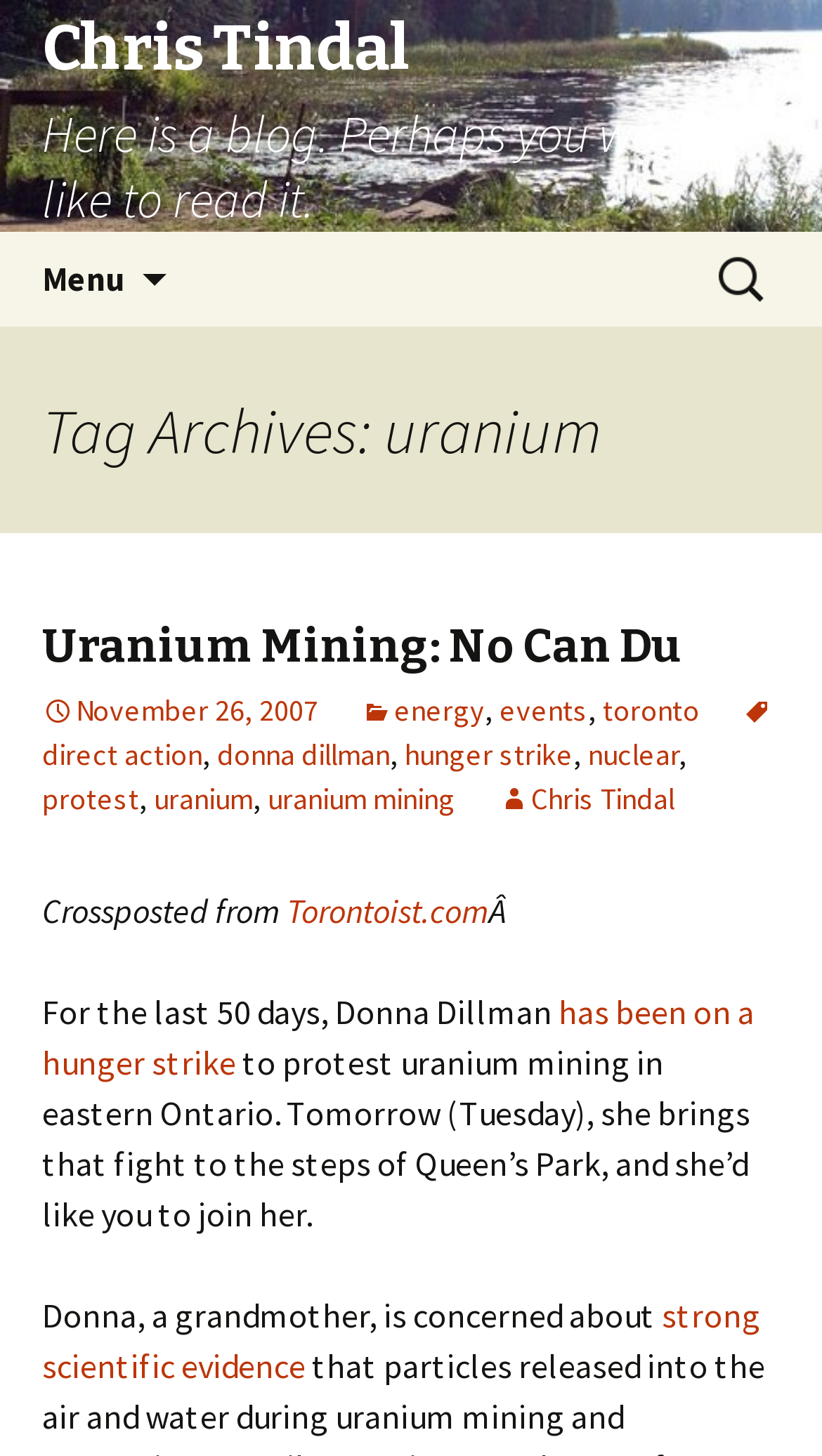Convey a detailed summary of the webpage, mentioning all key elements.

This webpage appears to be a blog post about uranium mining and a hunger strike protest. At the top, there is a header with the title "Tag: uranium | Chris Tindal" and a link to the blog author's profile. Below the header, there is a menu button and a "Skip to content" link.

On the left side of the page, there is a search bar with a placeholder text "Search for:". Above the search bar, there is a header with the title "Tag Archives: uranium". 

The main content of the page is a blog post titled "Uranium Mining: No Can Du". The post has a publication date of November 26, 2007, and is categorized under topics such as energy, events, toronto, direct action, donna dillman, hunger strike, nuclear, protest, uranium, and uranium mining.

The blog post itself is a crosspost from Torontoist.com and describes Donna Dillman's 50-day hunger strike to protest uranium mining in eastern Ontario. The post invites readers to join Donna at Queen's Park on Tuesday. The text also mentions that Donna, a grandmother, is concerned about strong scientific evidence related to uranium mining.

There are several links and tags throughout the page, including links to related topics and a link to the author's profile. The page has a simple layout with a focus on the blog post content.